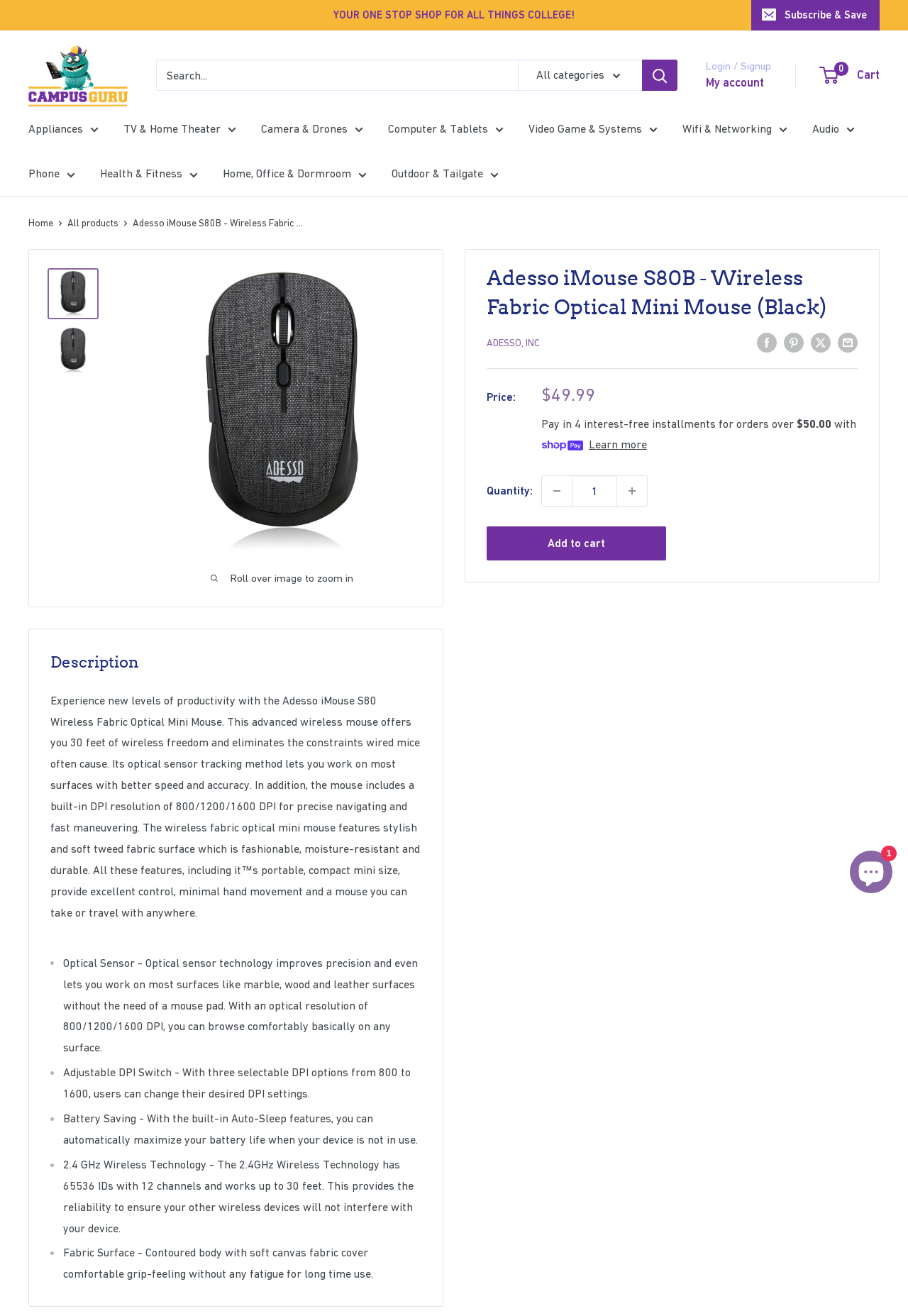Identify the bounding box coordinates of the area that should be clicked in order to complete the given instruction: "Search for products". The bounding box coordinates should be four float numbers between 0 and 1, i.e., [left, top, right, bottom].

[0.172, 0.045, 0.746, 0.069]